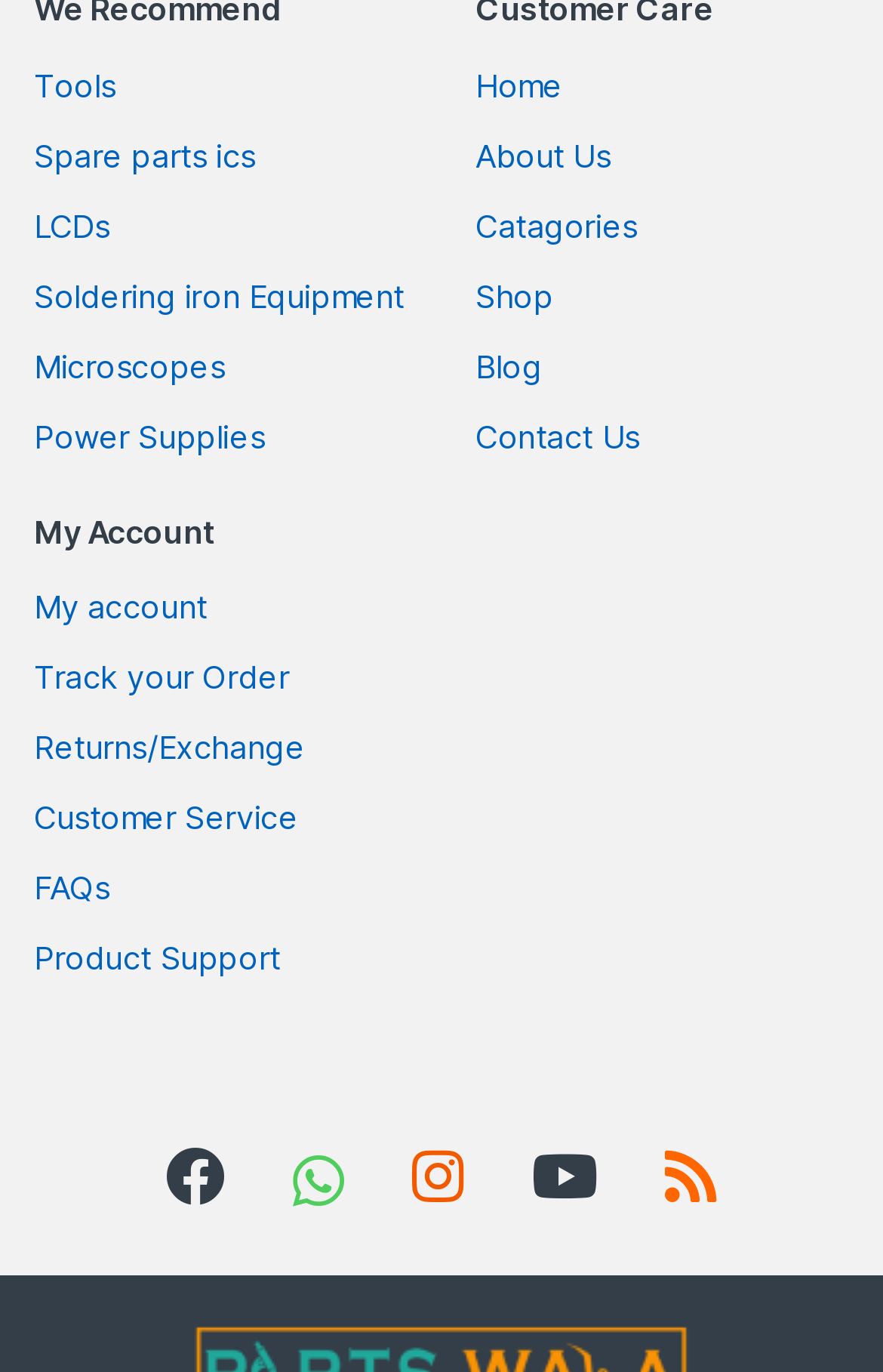Please specify the coordinates of the bounding box for the element that should be clicked to carry out this instruction: "Track your Order". The coordinates must be four float numbers between 0 and 1, formatted as [left, top, right, bottom].

[0.038, 0.479, 0.328, 0.508]